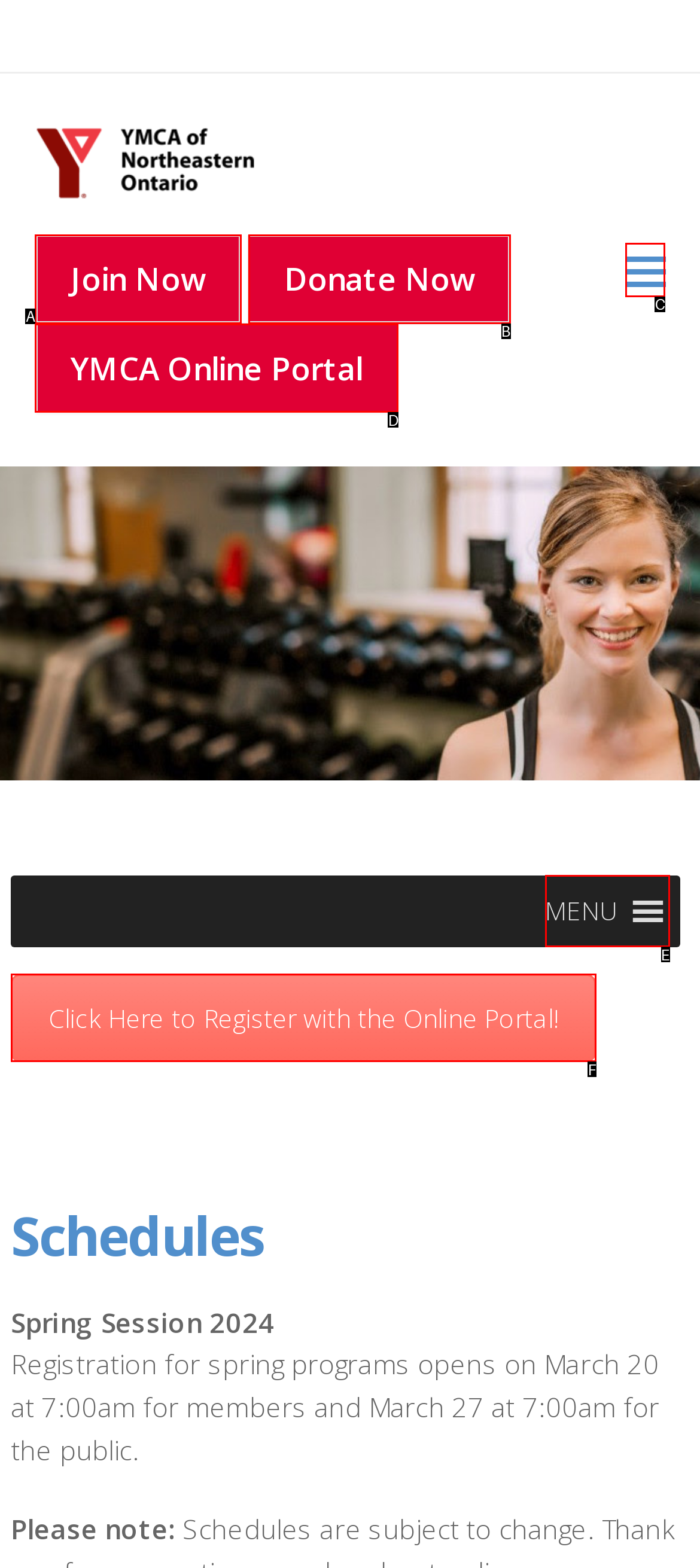Choose the HTML element that aligns with the description: MENUMENU. Indicate your choice by stating the letter.

E